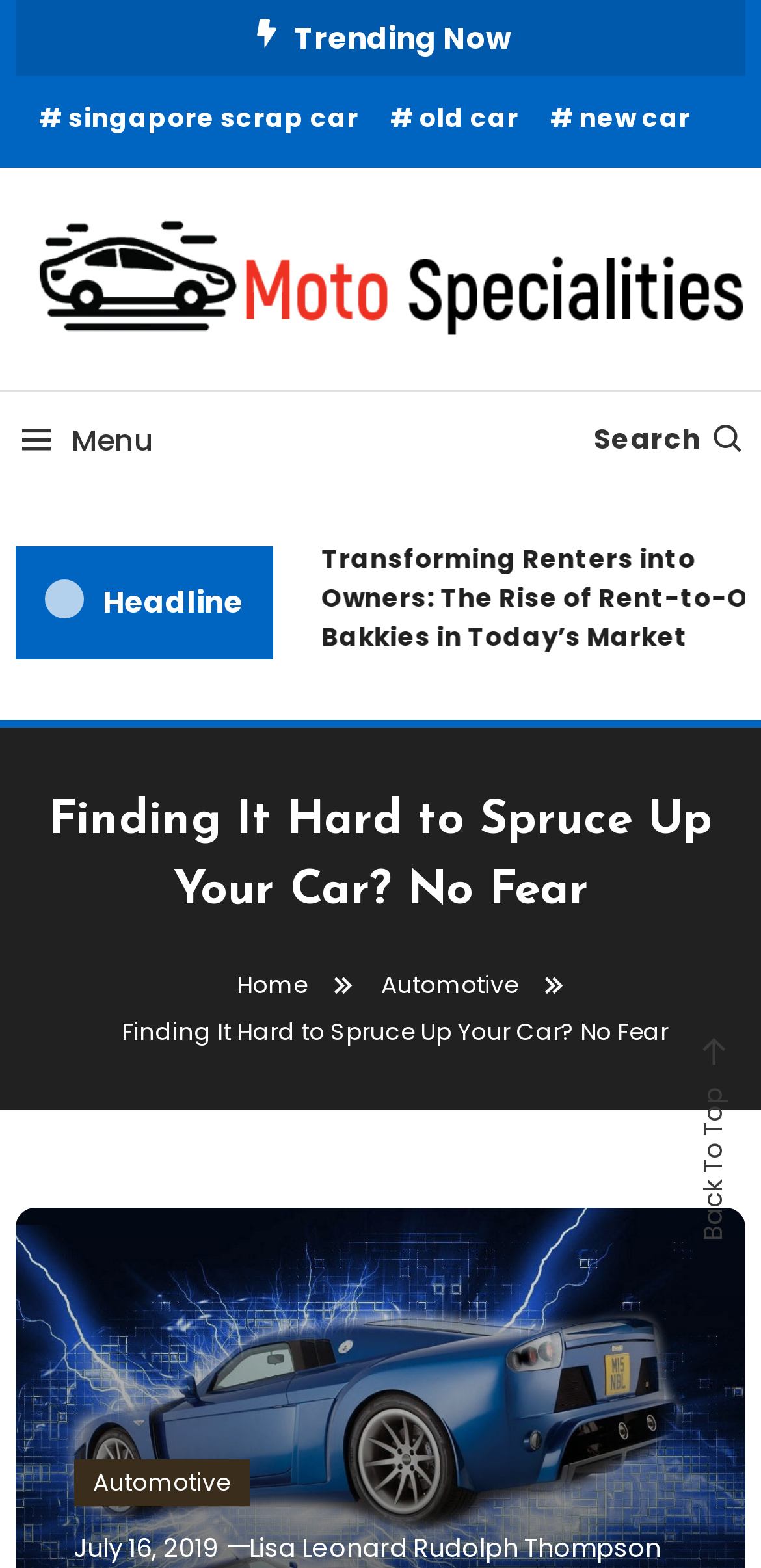Provide a single word or phrase to answer the given question: 
What is the topic of the current article?

Finding It Hard to Spruce Up Your Car?